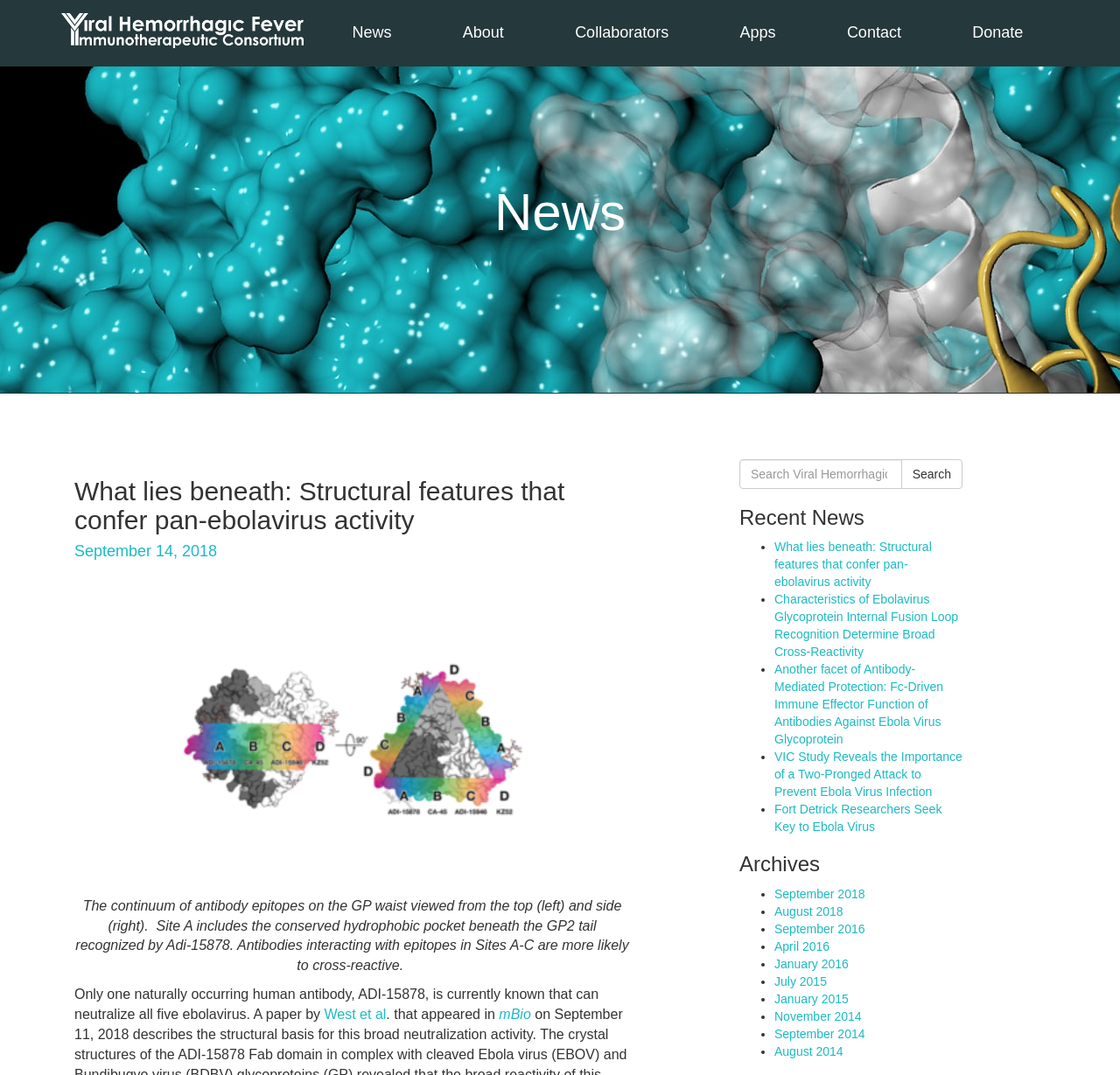Please give a short response to the question using one word or a phrase:
How many archive links are there?

10